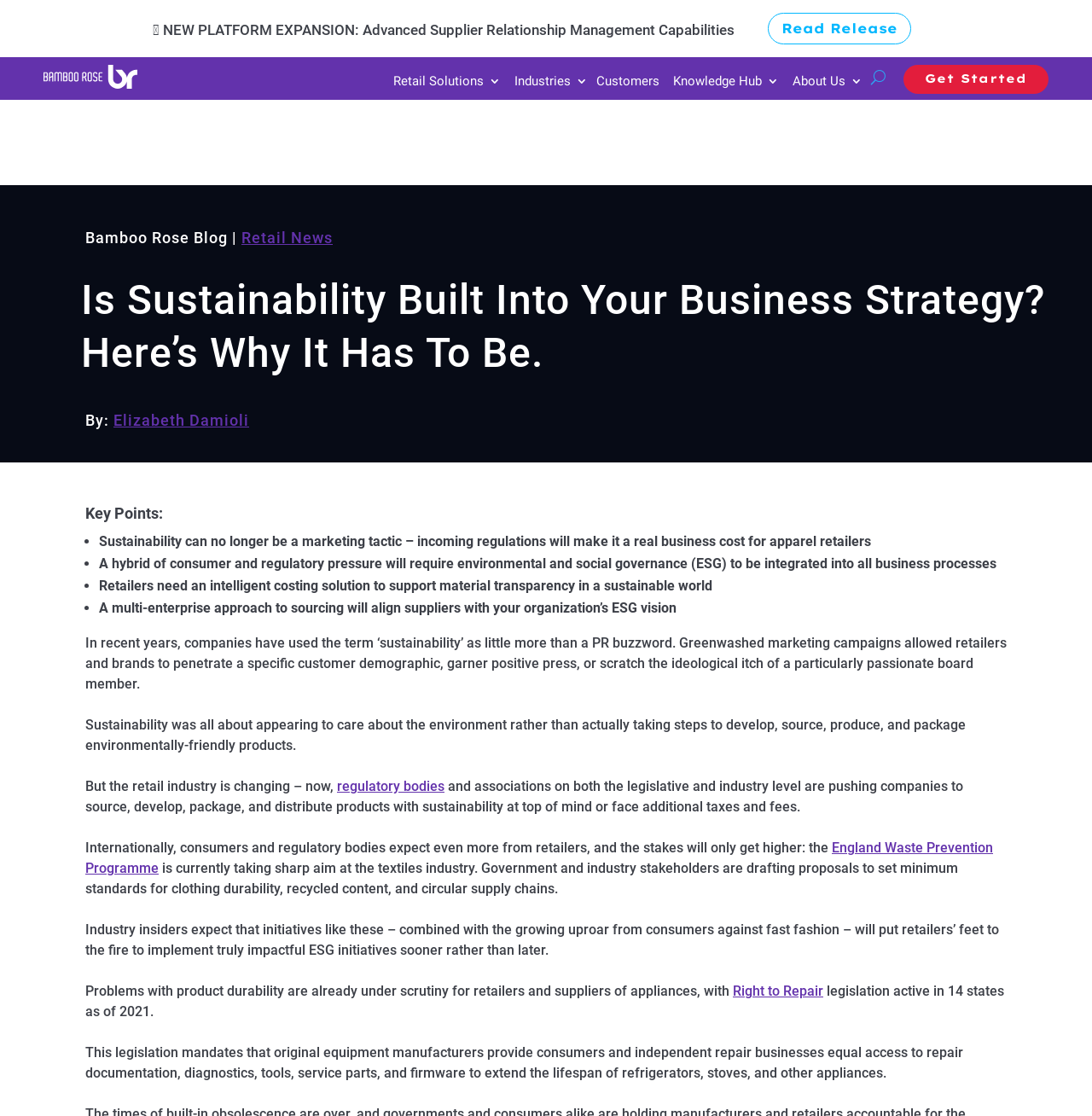Answer in one word or a short phrase: 
What is the purpose of the 'Right to Repair' legislation?

To extend appliance lifespan